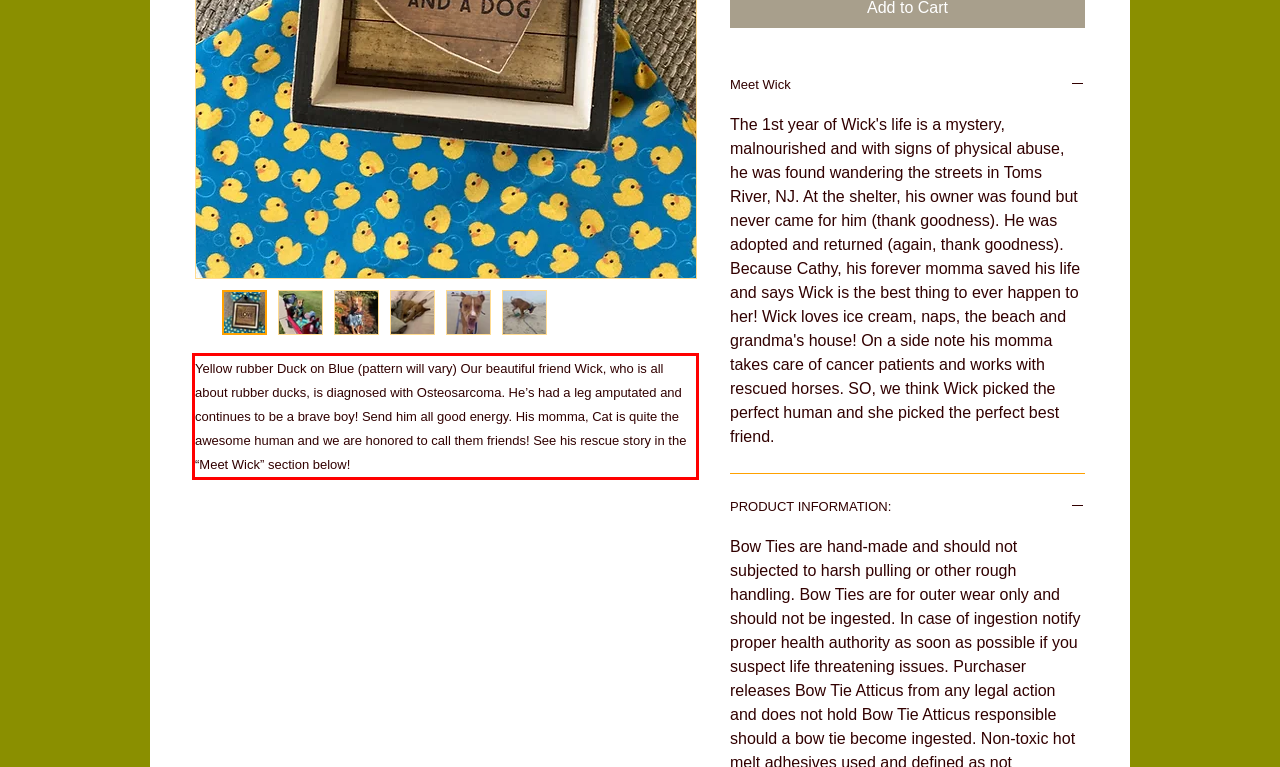Analyze the red bounding box in the provided webpage screenshot and generate the text content contained within.

Yellow rubber Duck on Blue (pattern will vary) Our beautiful friend Wick, who is all about rubber ducks, is diagnosed with Osteosarcoma. He’s had a leg amputated and continues to be a brave boy! Send him all good energy. His momma, Cat is quite the awesome human and we are honored to call them friends! See his rescue story in the “Meet Wick” section below!